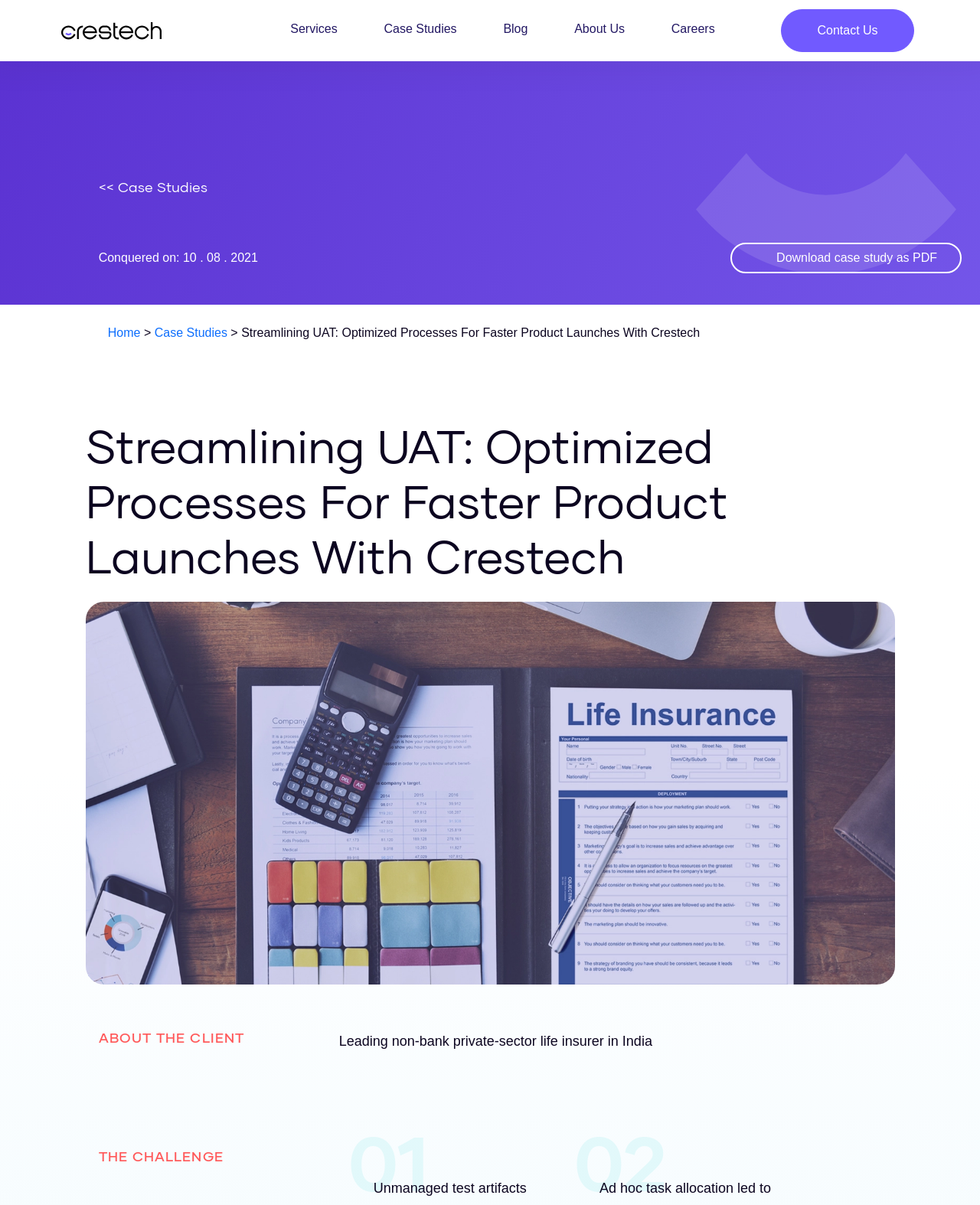Identify the bounding box coordinates necessary to click and complete the given instruction: "Contact Us".

[0.797, 0.007, 0.933, 0.043]